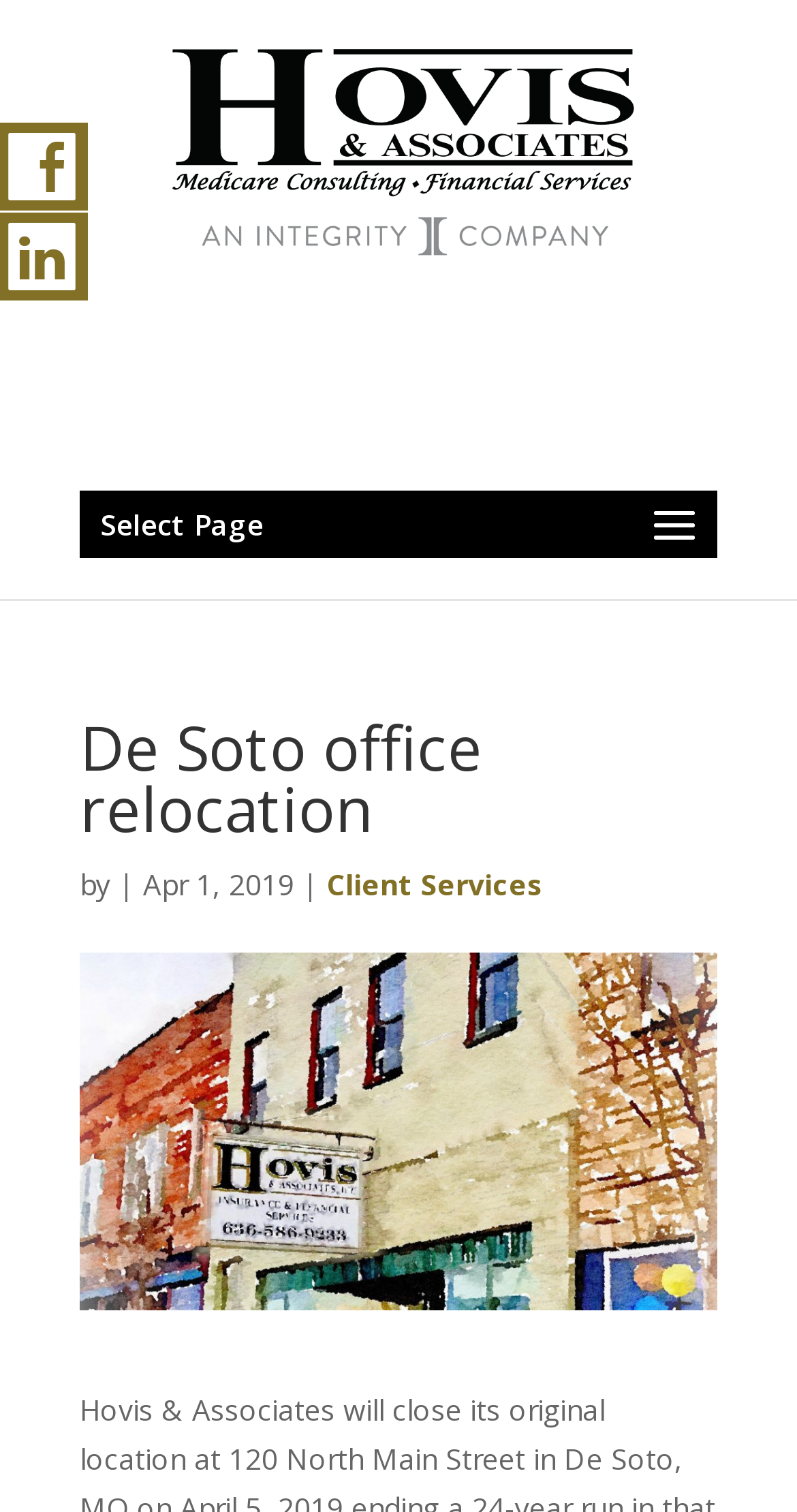When was the page published?
Please ensure your answer to the question is detailed and covers all necessary aspects.

The publication date of the page can be found below the heading, where it is written as 'Apr 1, 2019'. This date is likely the date when the page was published or last updated.